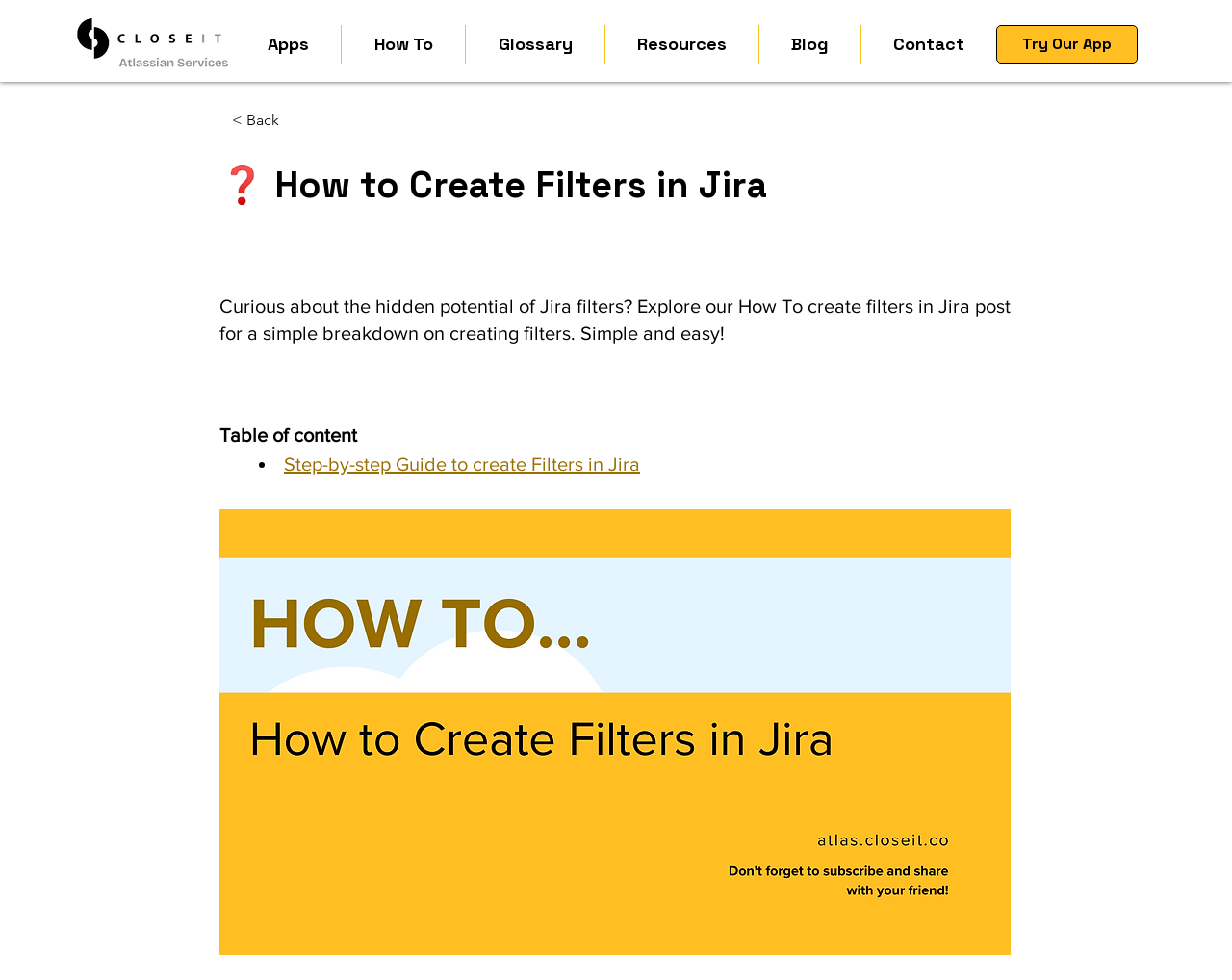Provide a single word or phrase to answer the given question: 
What is the purpose of the 'Table of content' section?

To outline the post